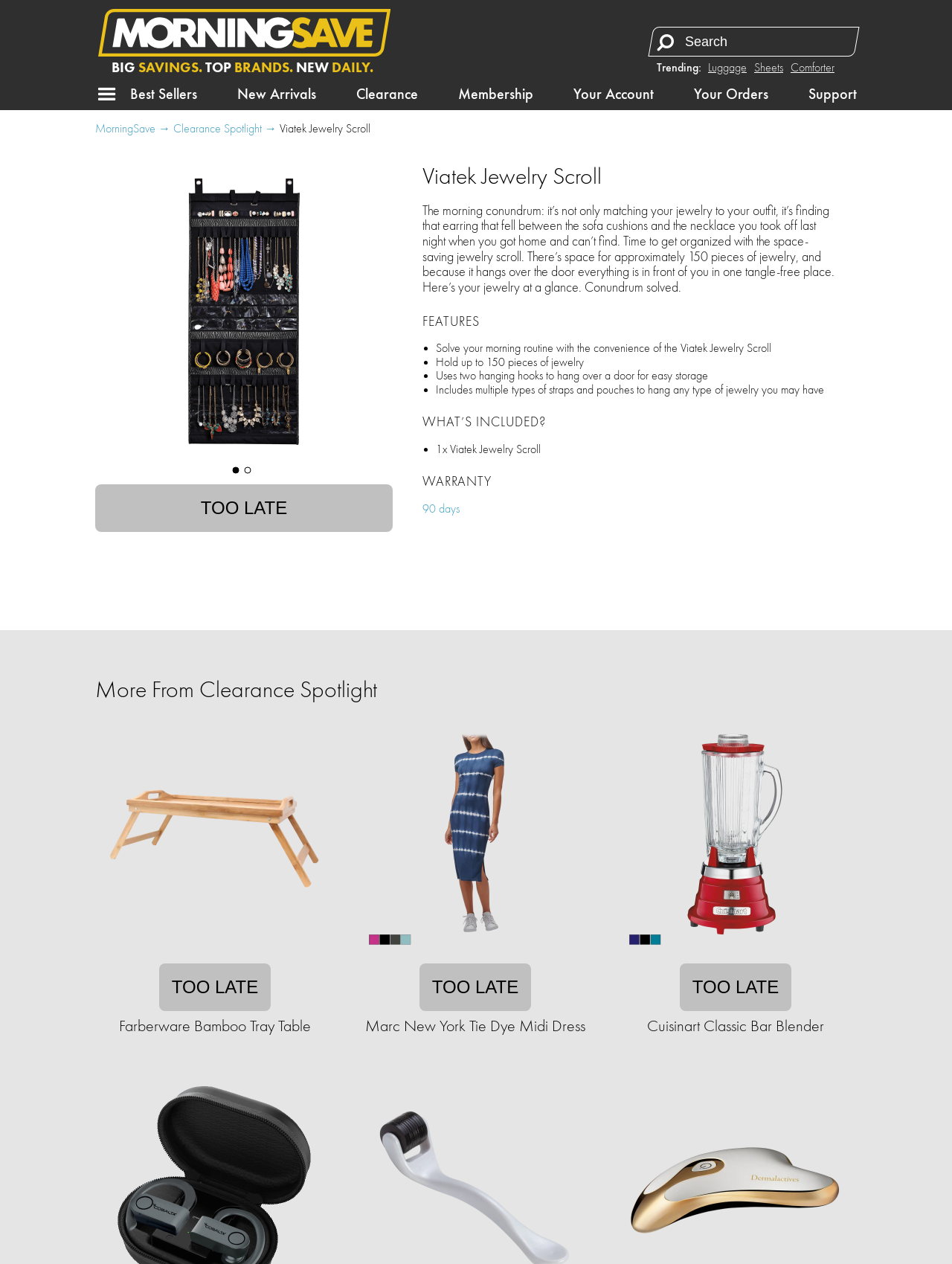What is the name of the website?
Provide a short answer using one word or a brief phrase based on the image.

MorningSave